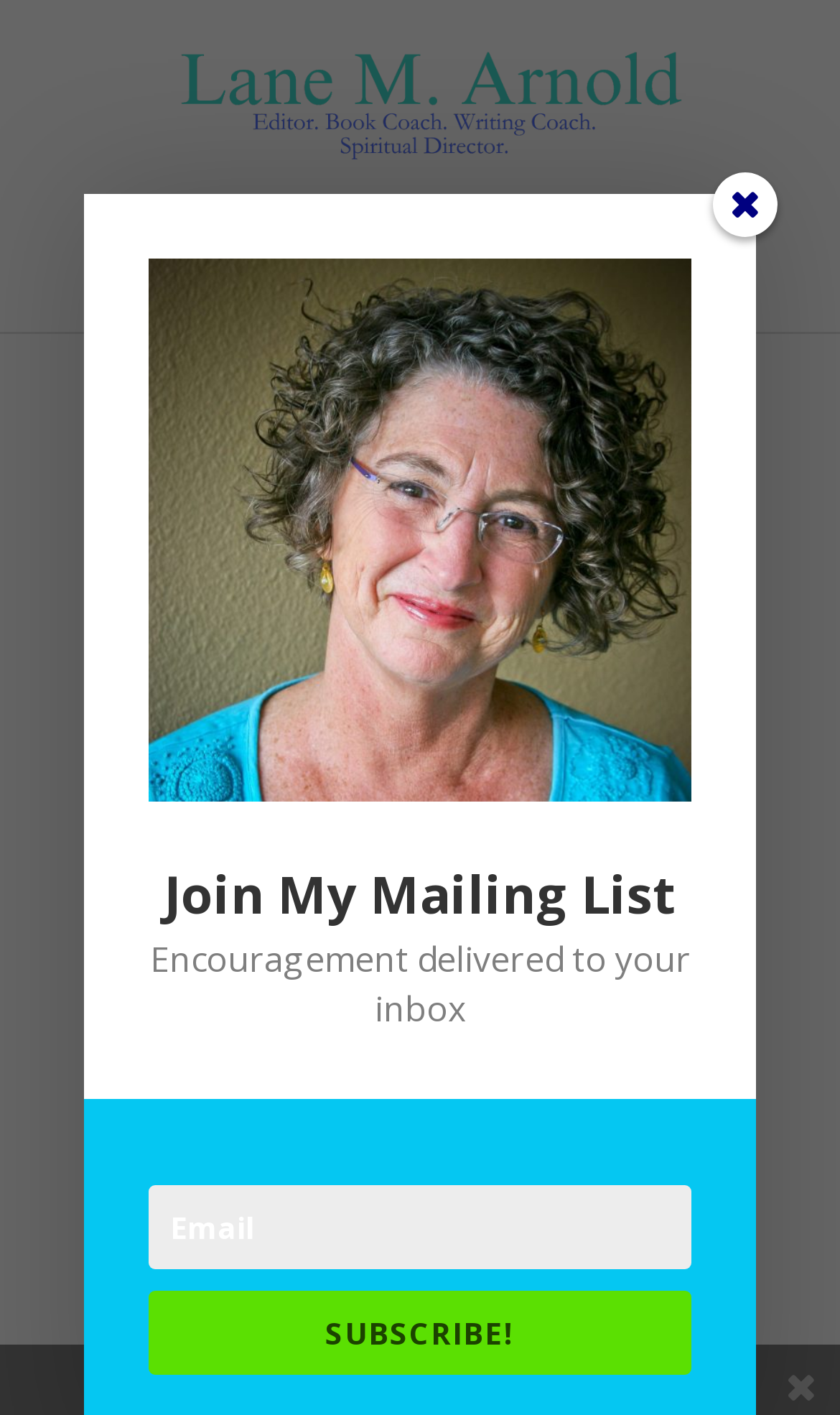Using the description: "0 comments", identify the bounding box of the corresponding UI element in the screenshot.

[0.51, 0.437, 0.715, 0.461]